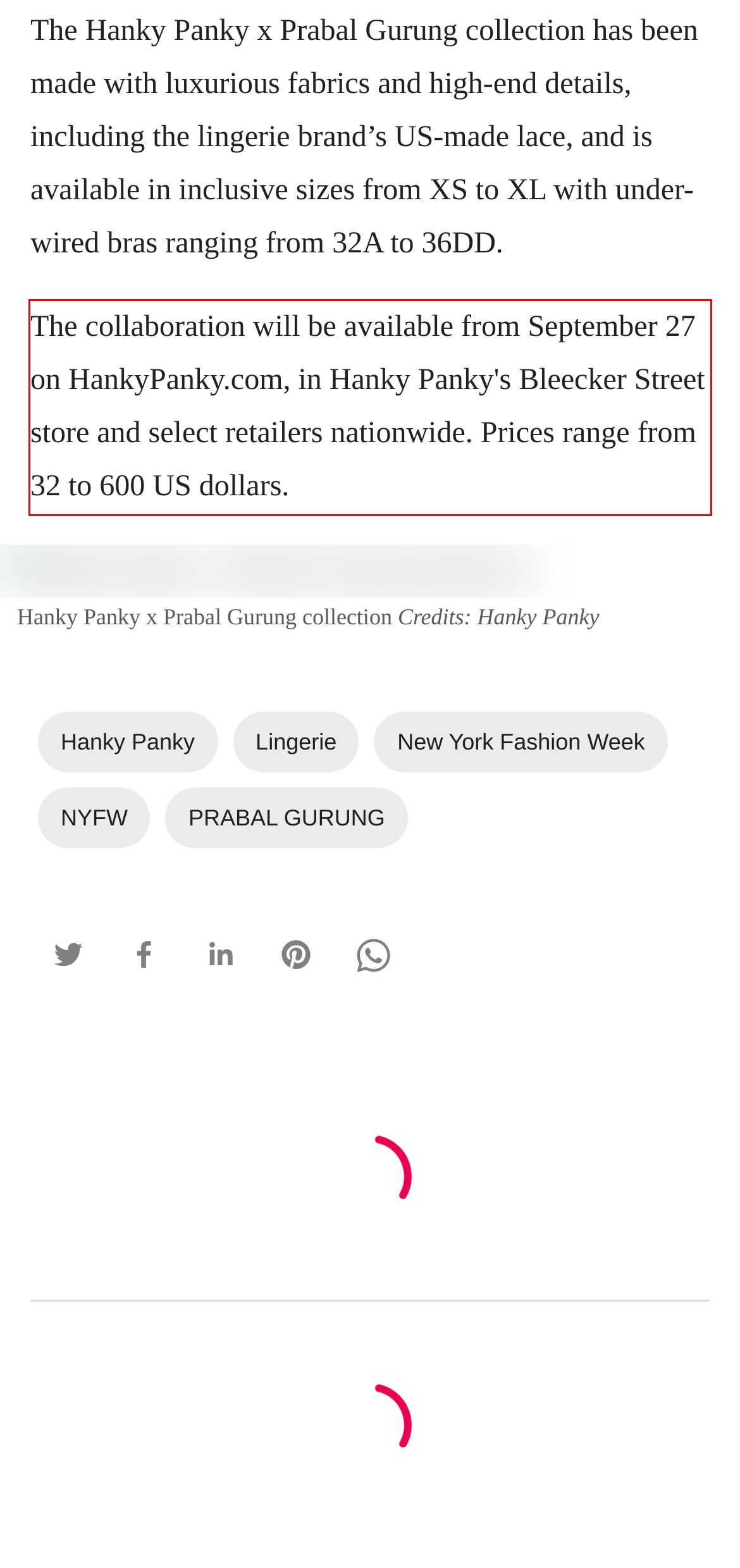From the given screenshot of a webpage, identify the red bounding box and extract the text content within it.

The collaboration will be available from September 27 on HankyPanky.com, in Hanky Panky's Bleecker Street store and select retailers nationwide. Prices range from 32 to 600 US dollars.